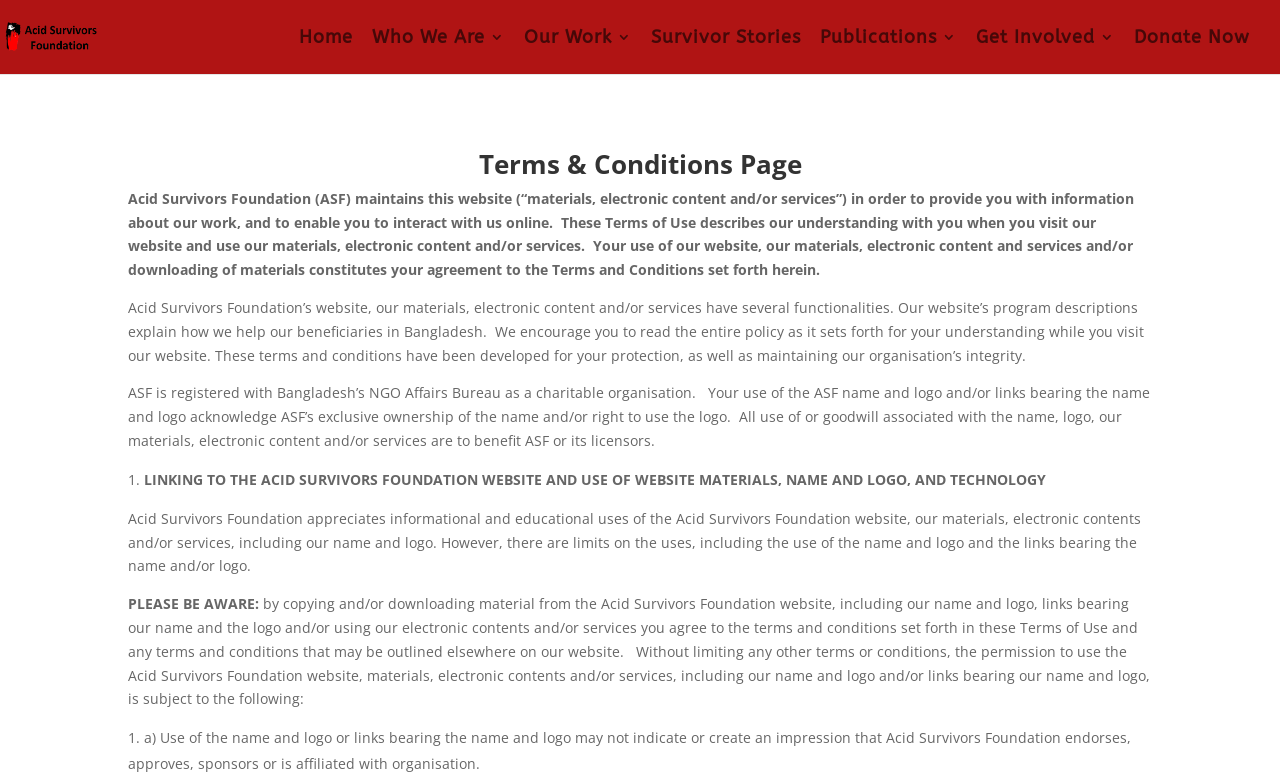What is the limitation on using the website materials?
Using the image provided, answer with just one word or phrase.

No indication of endorsement